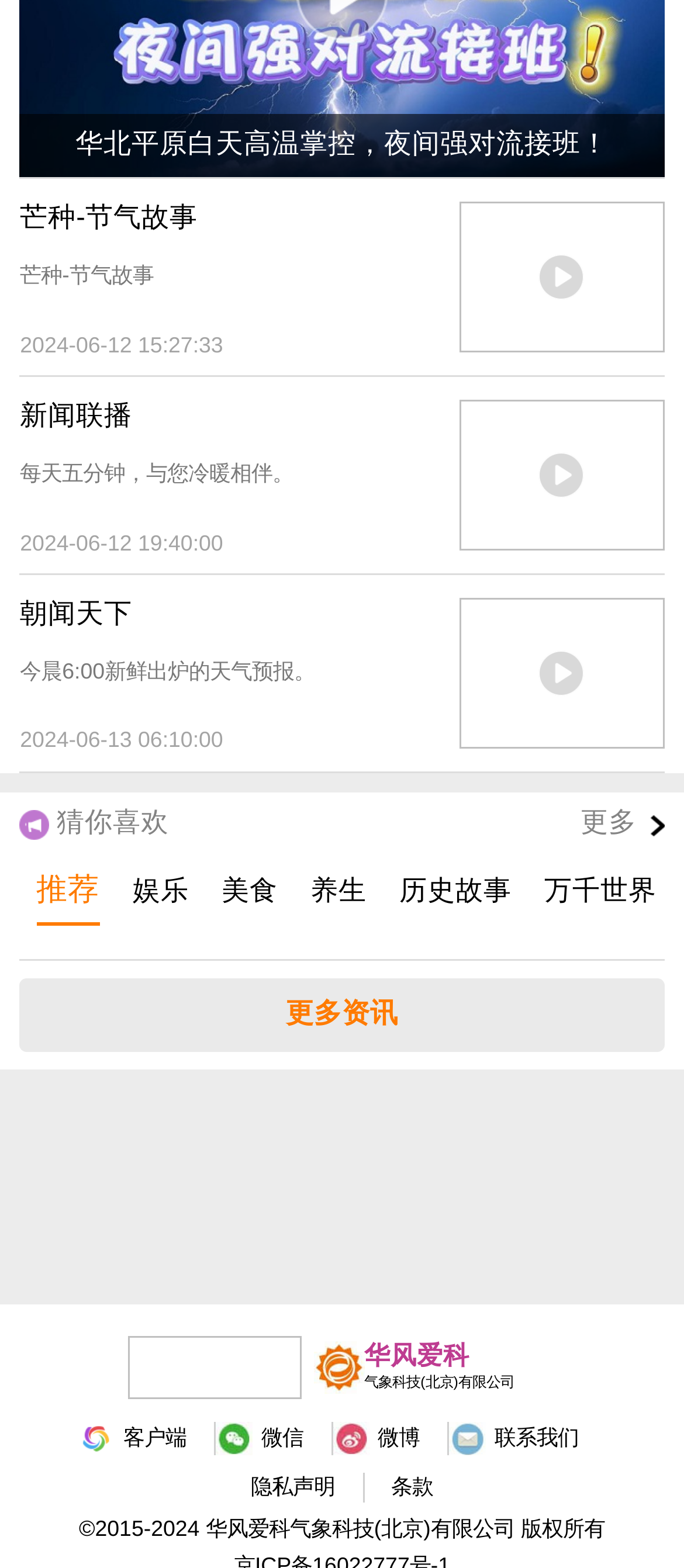Please identify the bounding box coordinates of the element that needs to be clicked to perform the following instruction: "Click the MAIN MENU button".

None